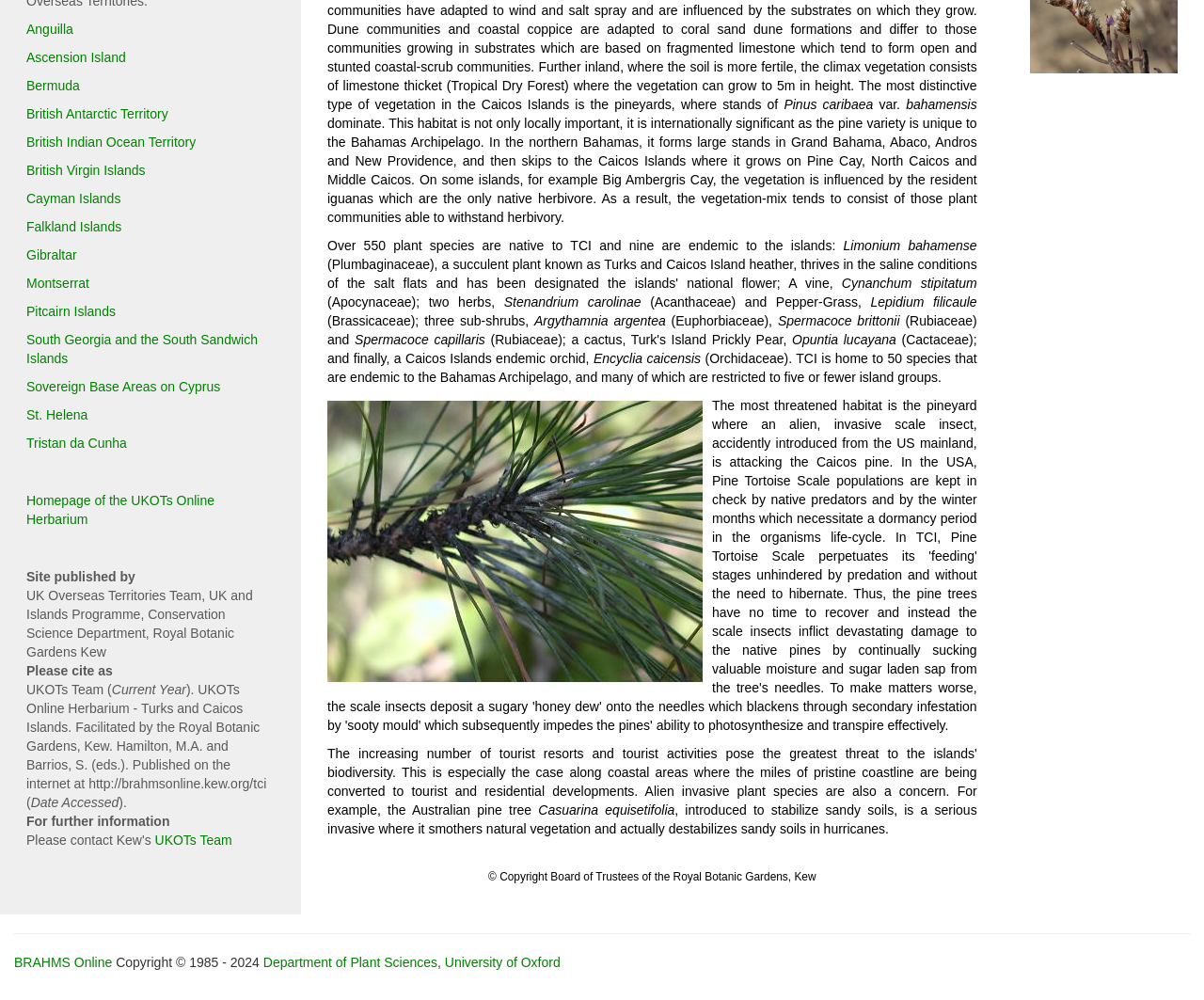Give the bounding box coordinates for this UI element: "Sovereign Base Areas on Cyprus". The coordinates should be four float numbers between 0 and 1, arranged as [left, top, right, bottom].

[0.022, 0.379, 0.183, 0.394]